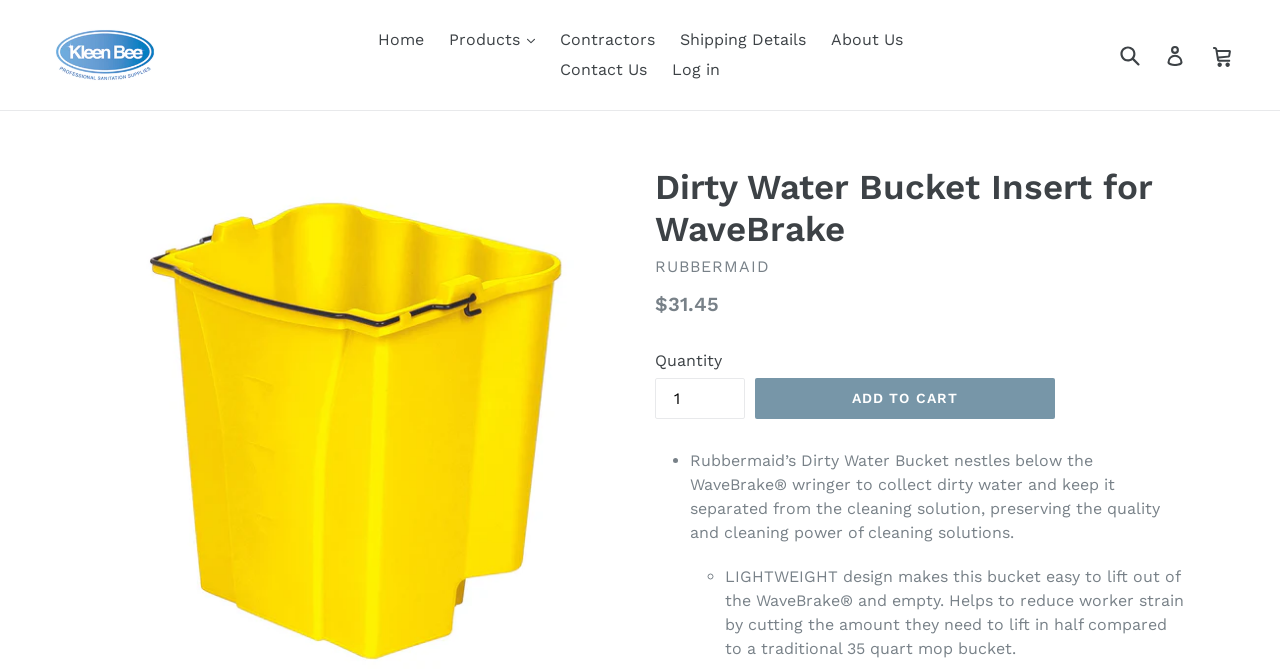Describe all the visual and textual components of the webpage comprehensively.

The webpage is about the "Dirty Water Bucket Insert for WaveBrake" product from Kleen Bee. At the top, there is a navigation menu with links to "Home", "Products", "Contractors", "Shipping Details", "About Us", and "Contact Us". On the right side of the navigation menu, there is a search bar with a submit button. 

Below the navigation menu, there is a large heading that reads "Dirty Water Bucket Insert for WaveBrake". Underneath the heading, the brand name "RUBBERMAID" is displayed prominently. The product's regular price of $31.45 is shown, along with a quantity selector and an "ADD TO CART" button.

The product description is presented in two paragraphs. The first paragraph explains that the Dirty Water Bucket nestles below the WaveBrake wringer to collect dirty water and keep it separated from the cleaning solution, preserving the quality and cleaning power of cleaning solutions. The second paragraph highlights the product's lightweight design, which makes it easy to lift out of the WaveBrake and empty, reducing worker strain.

There are two list markers, one bullet point and one circle, separating the two paragraphs of the product description.